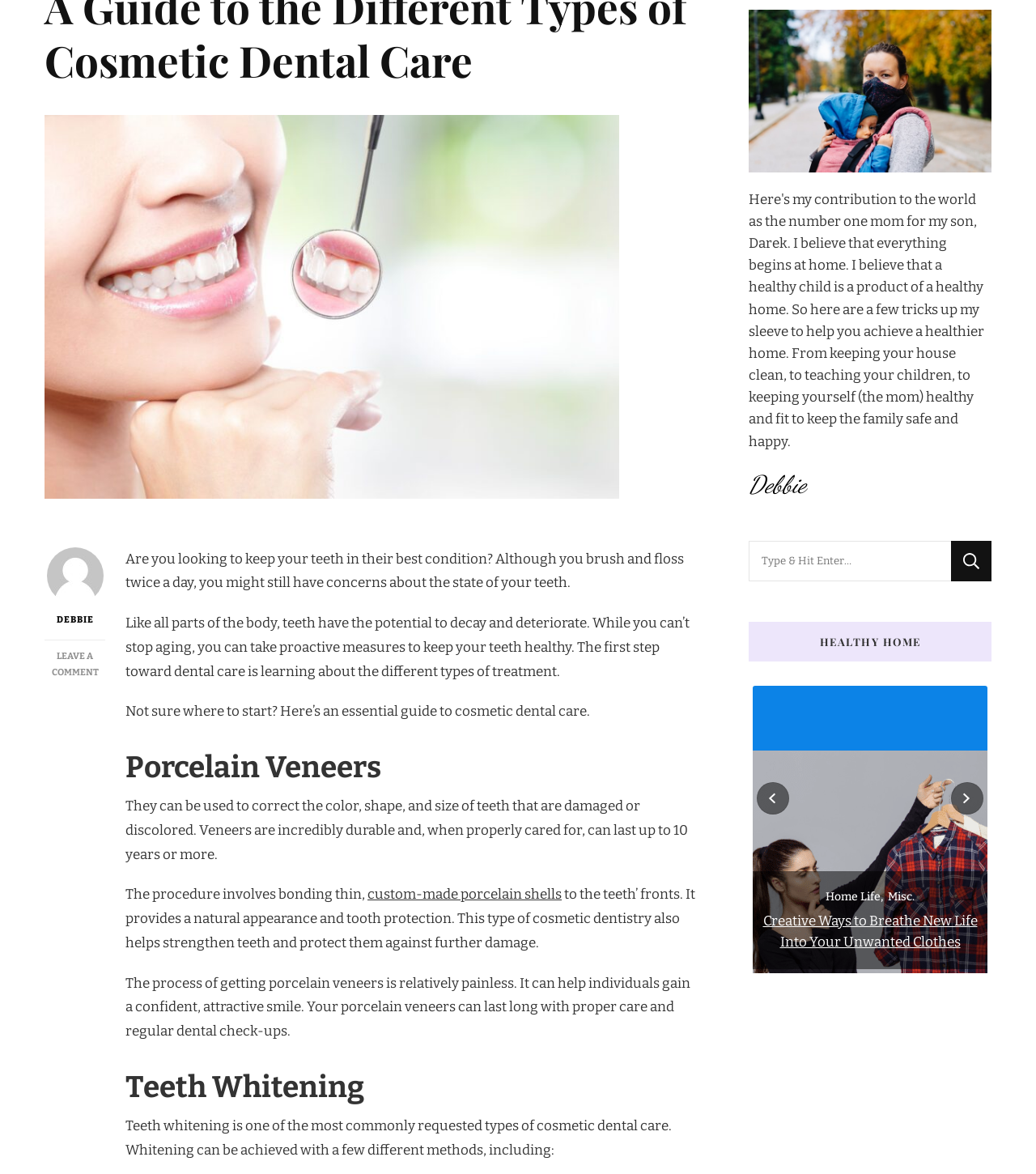Using the provided element description, identify the bounding box coordinates as (top-left x, top-left y, bottom-right x, bottom-right y). Ensure all values are between 0 and 1. Description: parent_node: Healthy LivingHome Life

[0.727, 0.639, 0.953, 0.881]